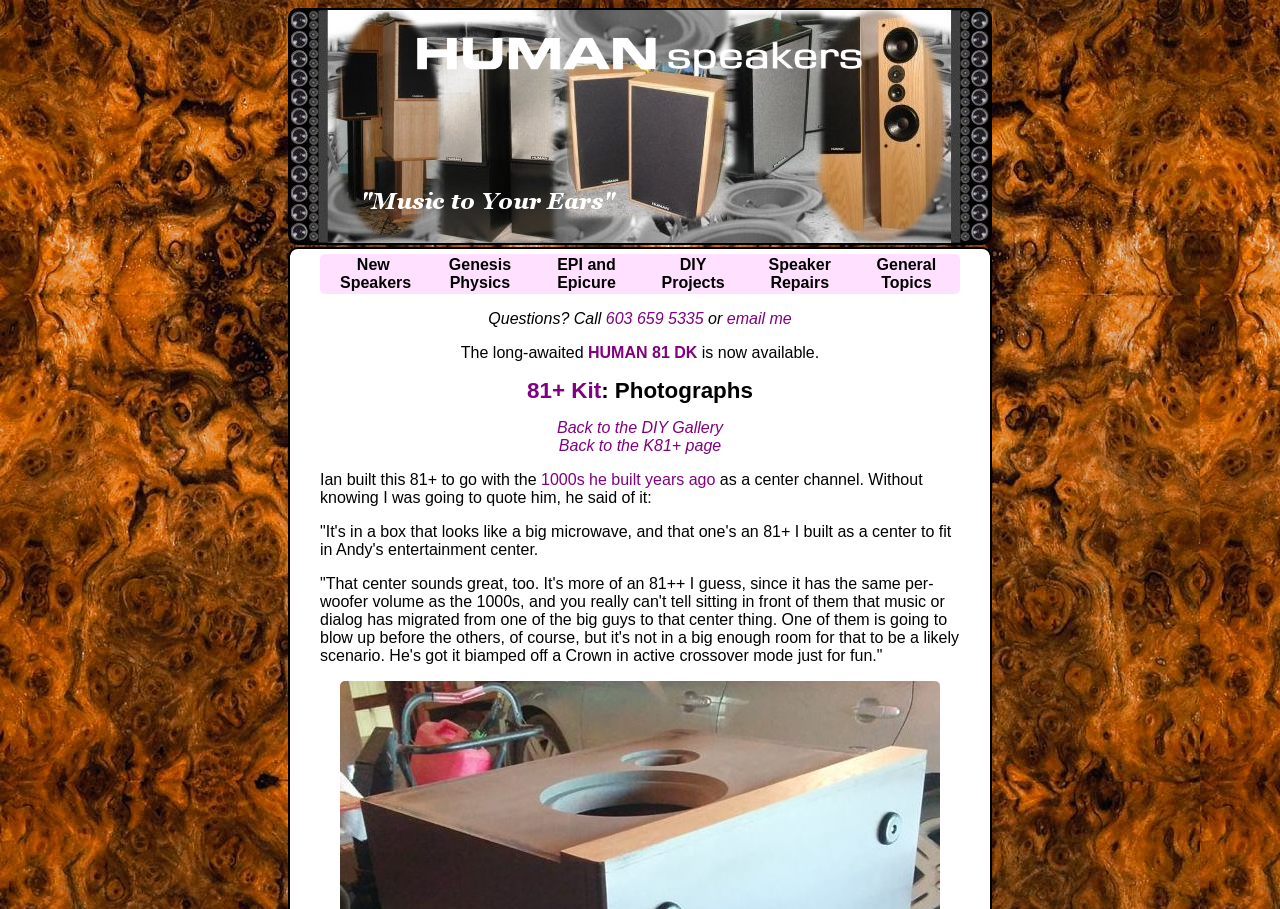Can you find the bounding box coordinates for the element to click on to achieve the instruction: "Contact the author via phone"?

[0.473, 0.341, 0.55, 0.36]